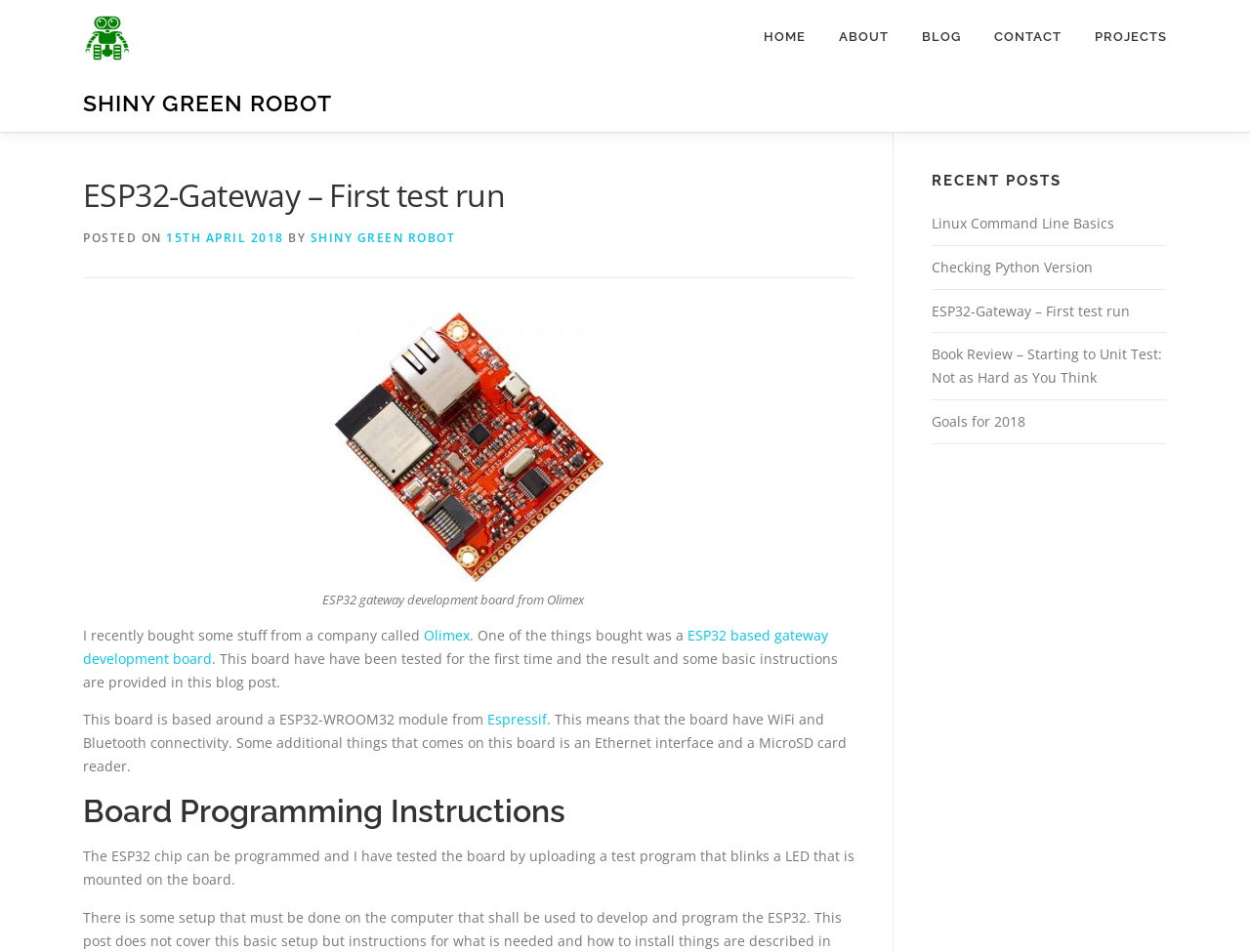Determine the bounding box coordinates for the area that should be clicked to carry out the following instruction: "View recent post '2024 International day of protest against Rio Tinto'".

None